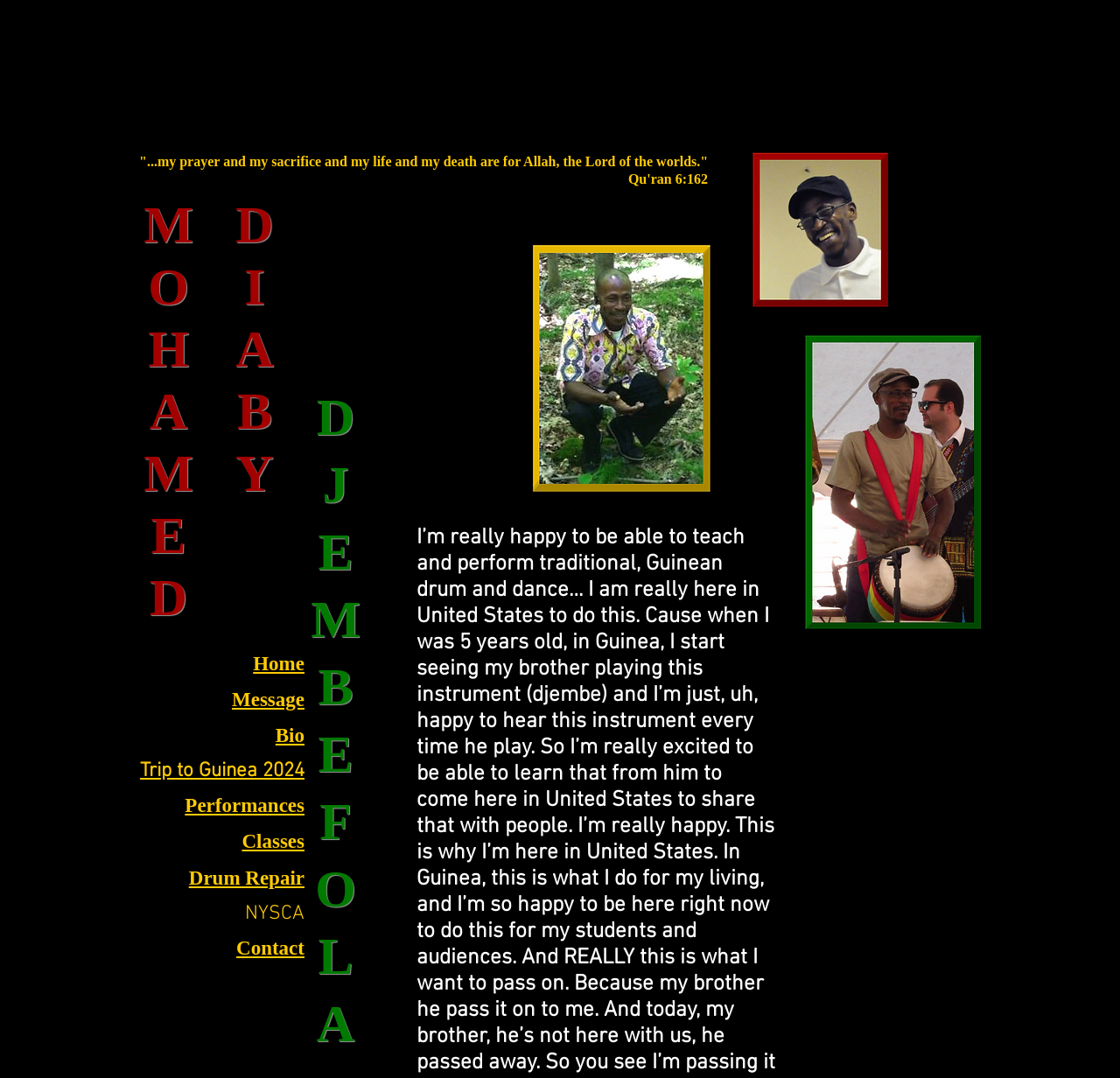Please specify the coordinates of the bounding box for the element that should be clicked to carry out this instruction: "Contact Mohamed Diaby". The coordinates must be four float numbers between 0 and 1, formatted as [left, top, right, bottom].

[0.211, 0.869, 0.272, 0.892]